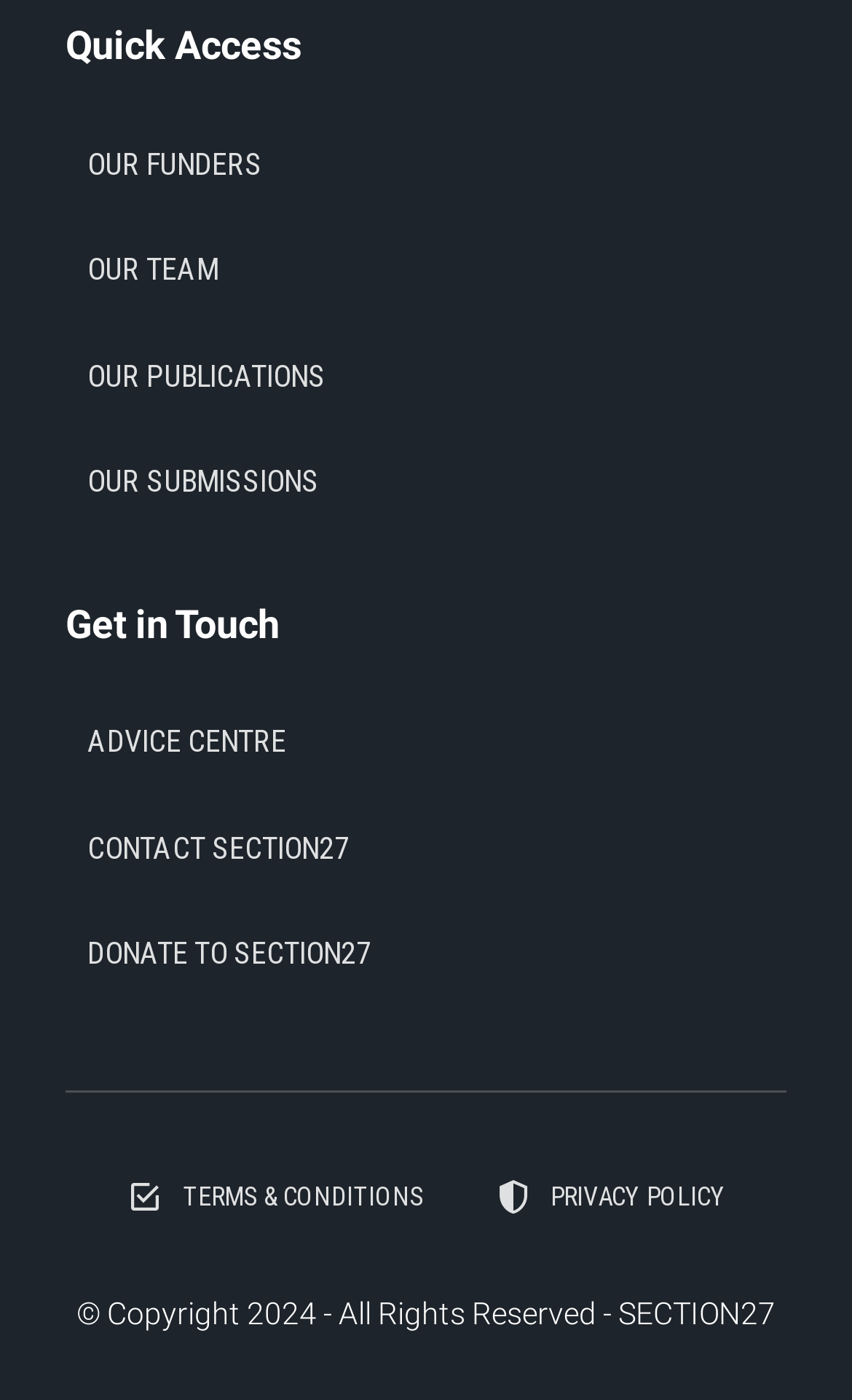How many sections are on the webpage?
Please provide a single word or phrase as your answer based on the image.

2